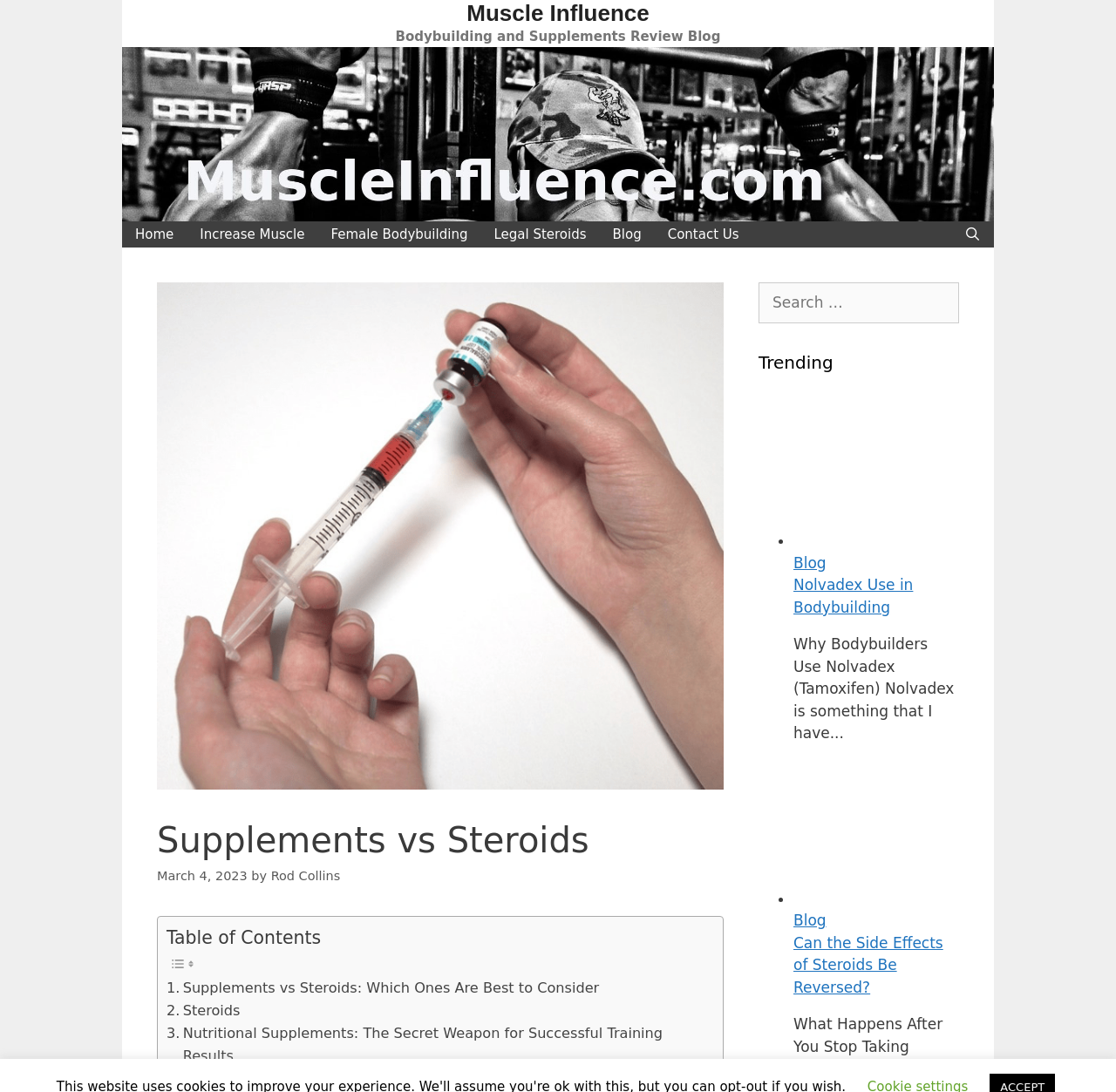What is the date of the article?
Please give a detailed and elaborate explanation in response to the question.

I found the answer by examining the time element in the content section, which contains the text 'March 4, 2023'. This indicates that the article was published on this date.